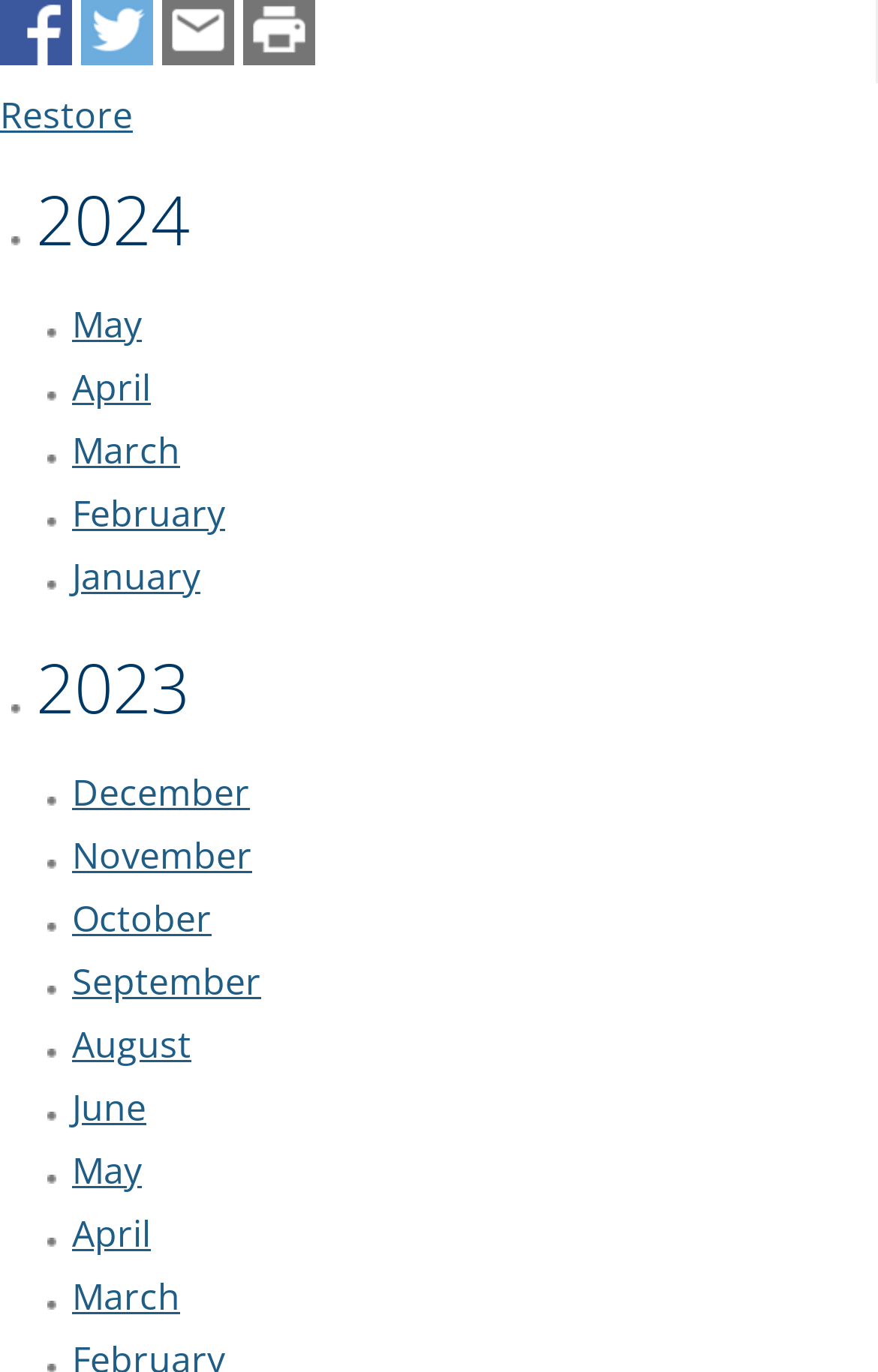Please give a succinct answer to the question in one word or phrase:
How many months are listed?

12